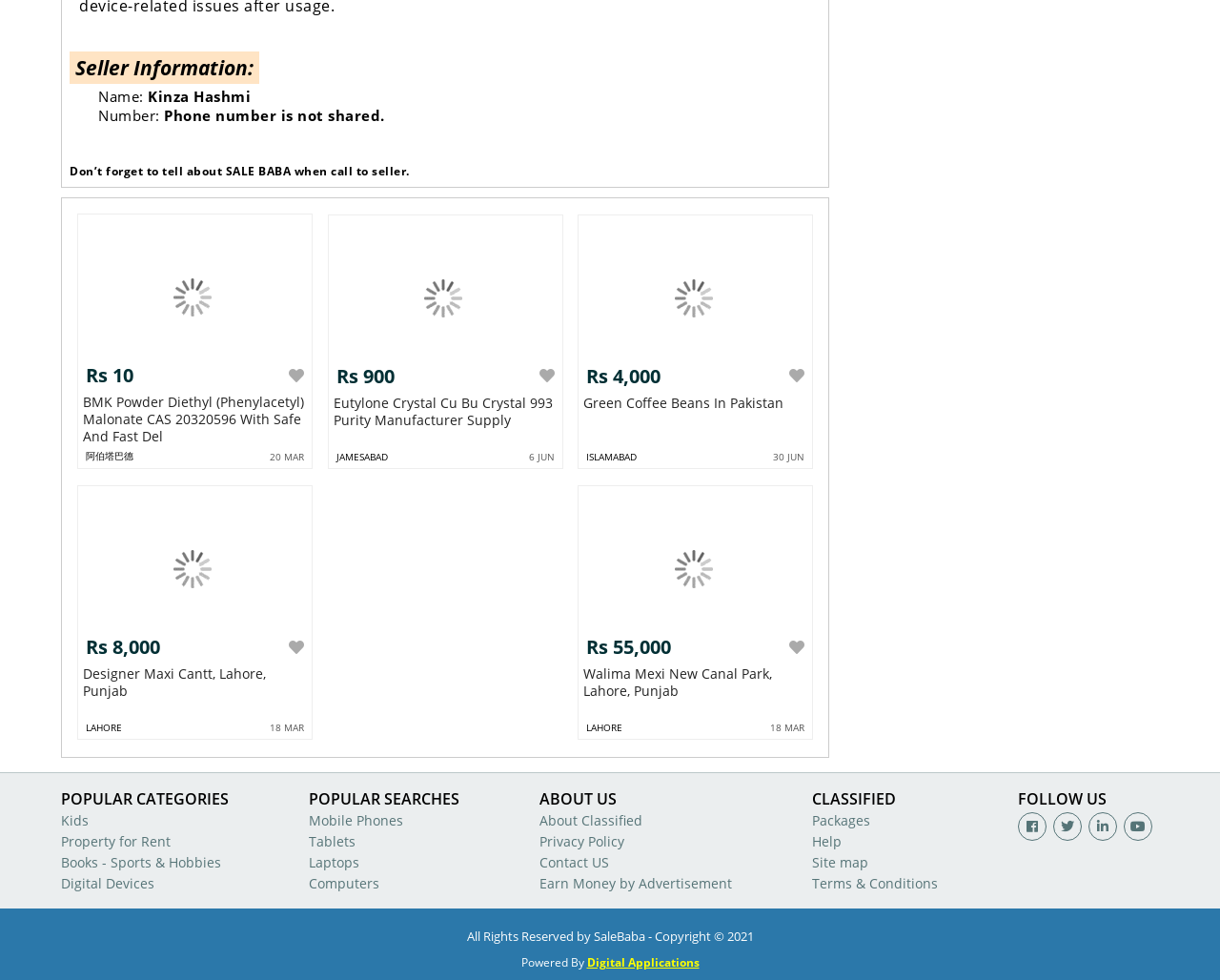Answer briefly with one word or phrase:
What is the name of the company that powered the website?

Digital Applications